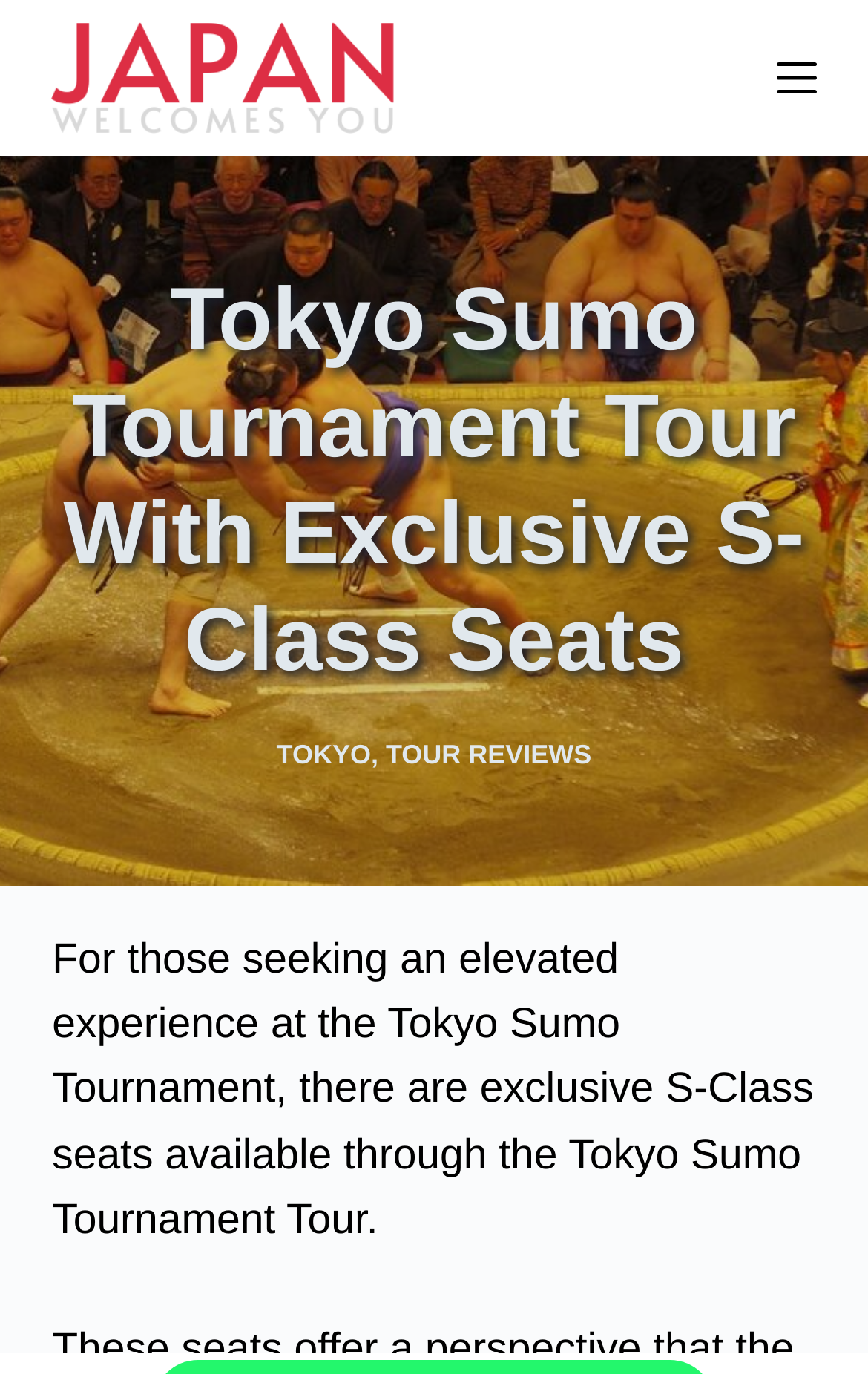Give a succinct answer to this question in a single word or phrase: 
What type of seats are available through the tour?

S-Class seats